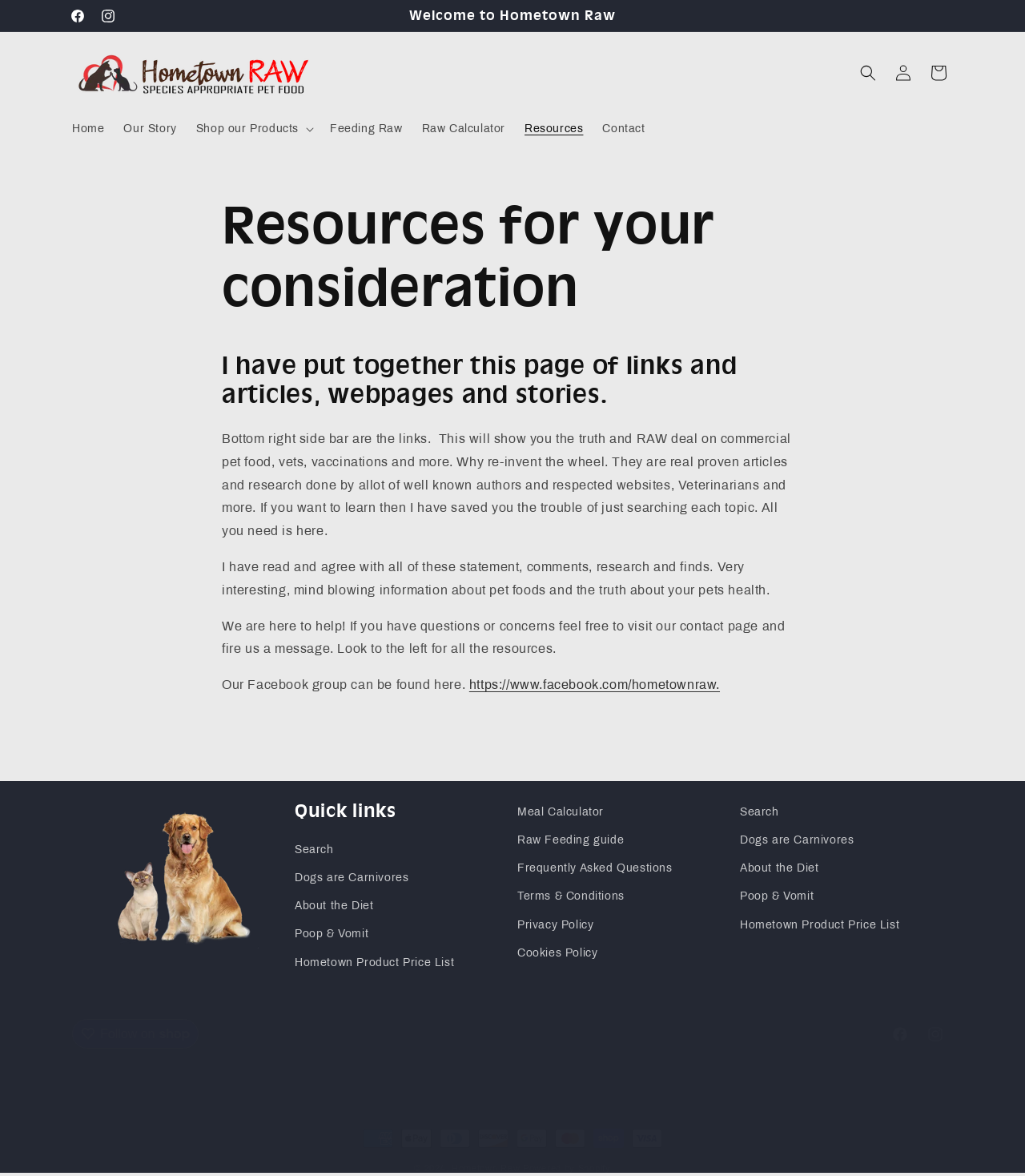Use a single word or phrase to answer the question:
What is the name of the Facebook group?

Hometown Raw